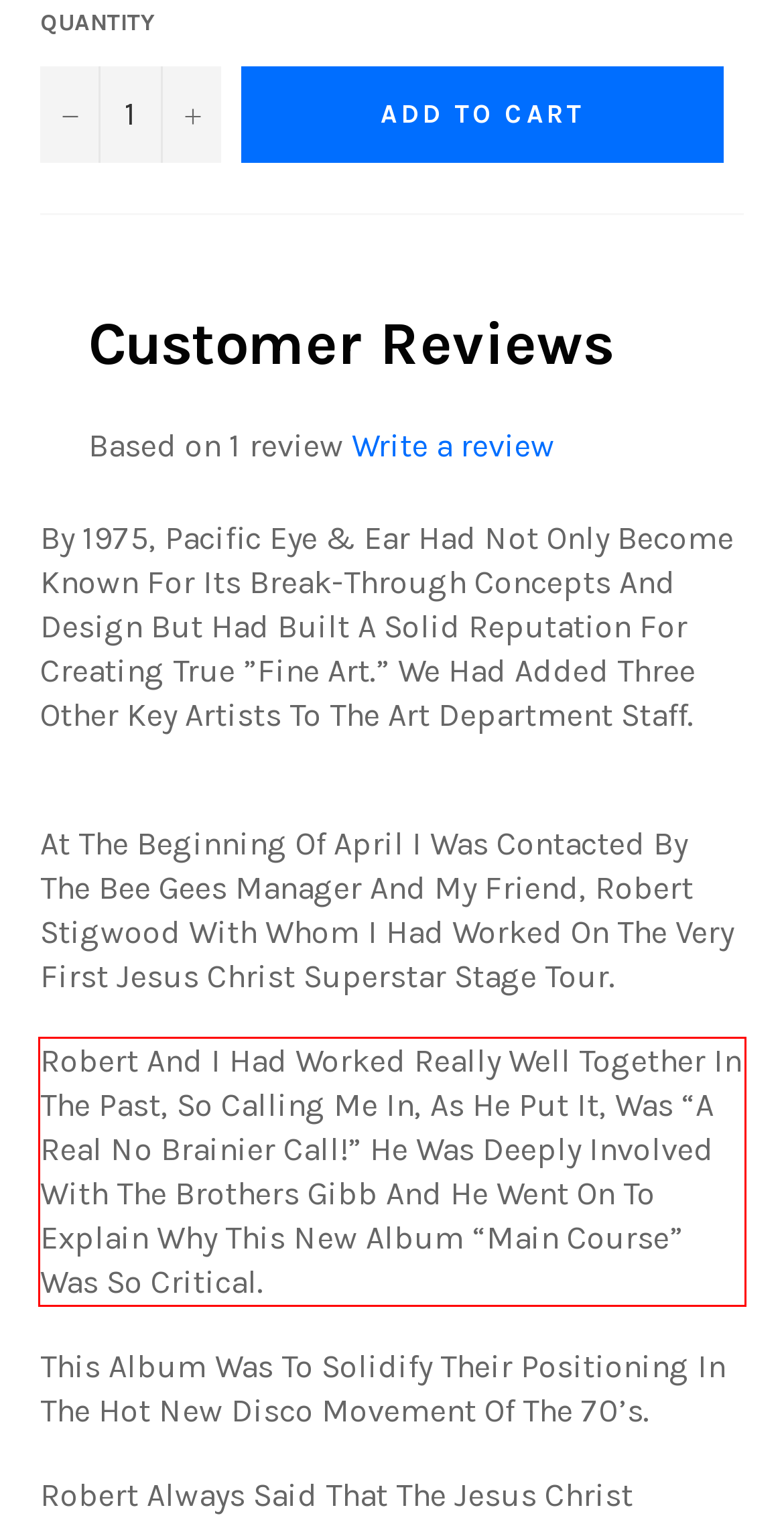Please examine the webpage screenshot containing a red bounding box and use OCR to recognize and output the text inside the red bounding box.

Robert And I Had Worked Really Well Together In The Past, So Calling Me In, As He Put It, Was “A Real No Brainier Call!” He Was Deeply Involved With The Brothers Gibb And He Went On To Explain Why This New Album “Main Course” Was So Critical.